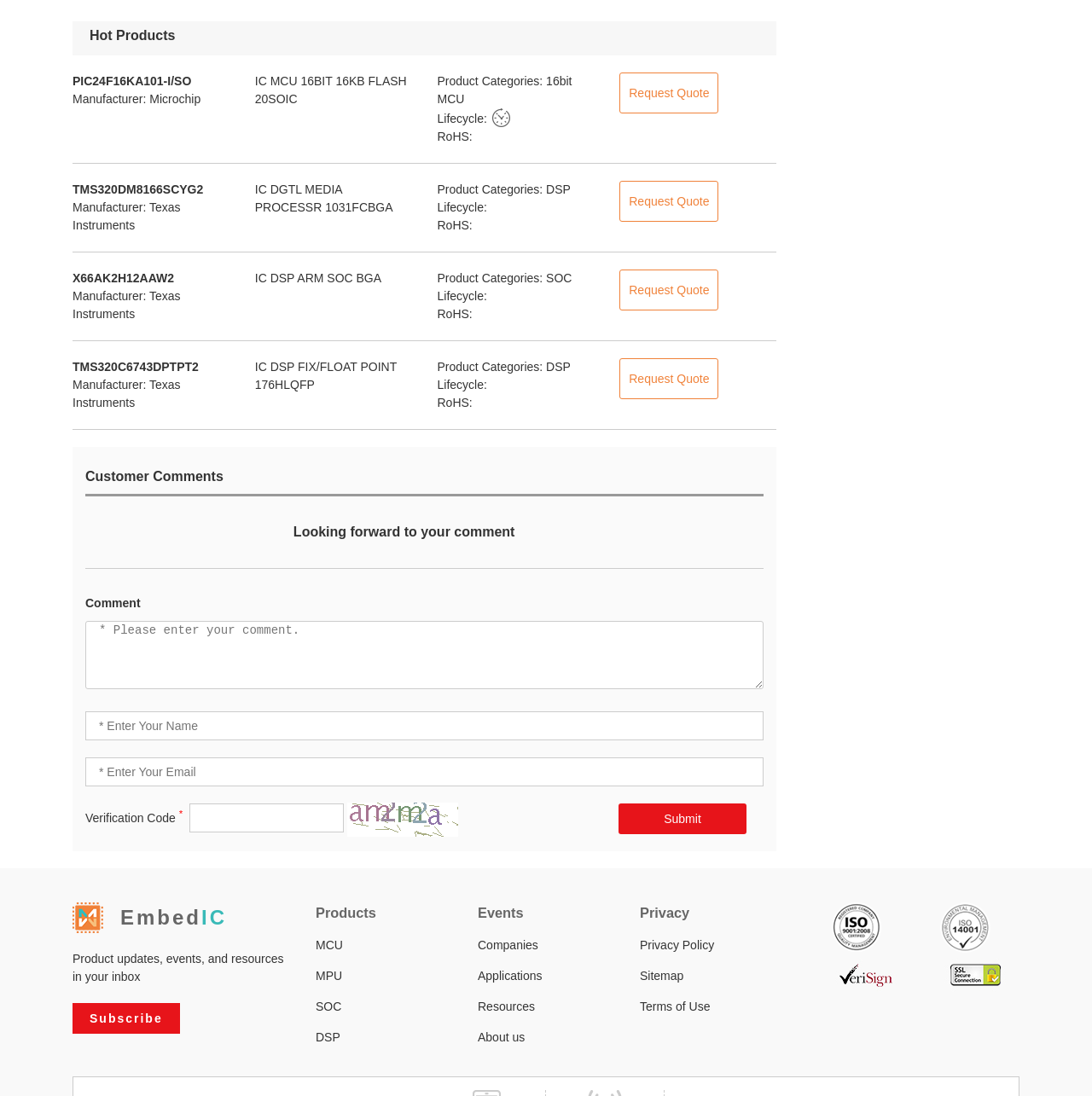Extract the bounding box coordinates of the UI element described: "About us". Provide the coordinates in the format [left, top, right, bottom] with values ranging from 0 to 1.

[0.438, 0.94, 0.481, 0.952]